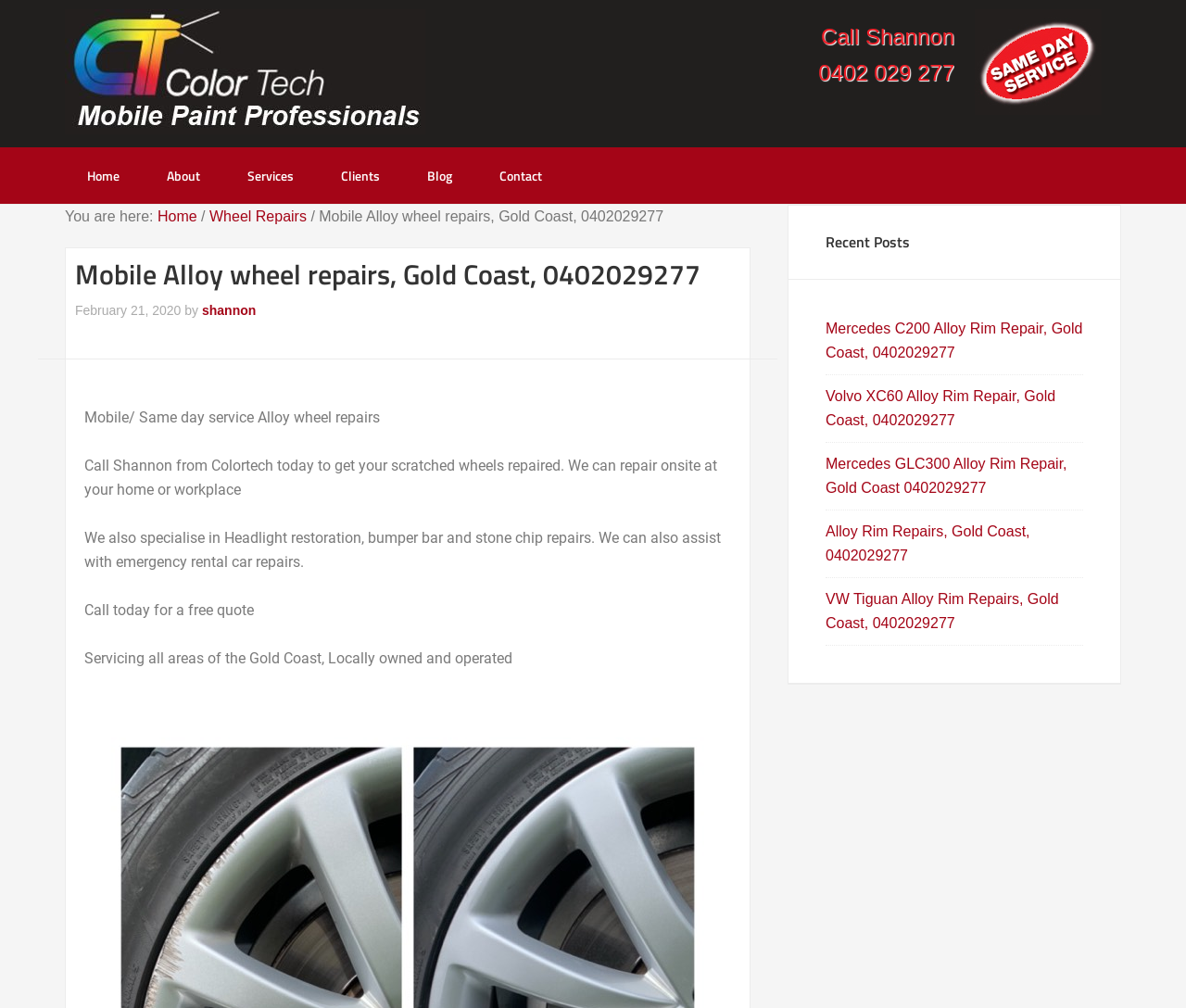What areas of the Gold Coast are serviced by Colortech?
Please answer the question with a single word or phrase, referencing the image.

All areas